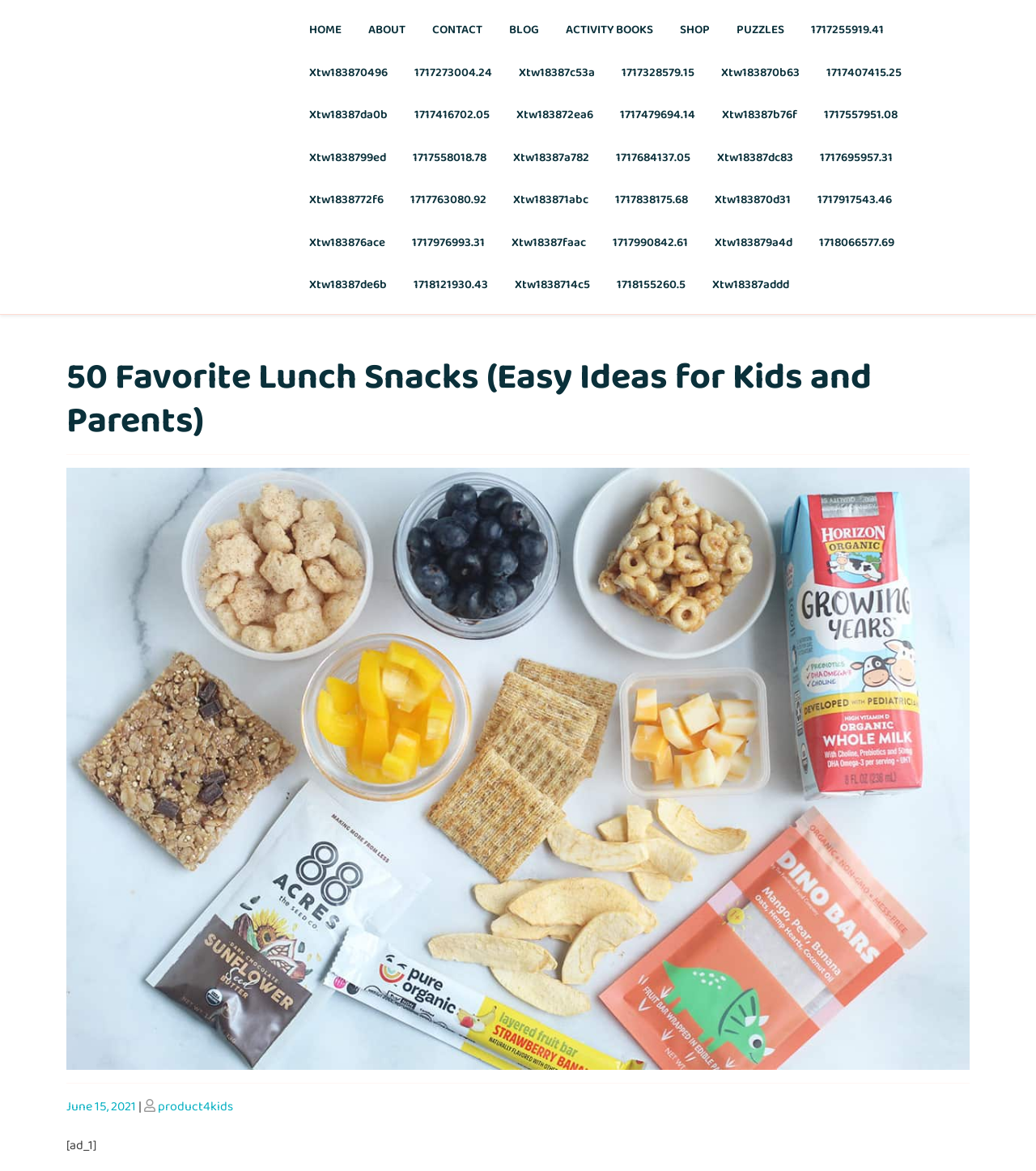Describe all the key features of the webpage in detail.

This webpage is about 50 favorite lunch snacks for kids and parents, as indicated by the title "50 Favorite Lunch Snacks (Easy Ideas for Kids and Parents)" at the top of the page. 

At the top of the page, there is a navigation menu with 9 links: "HOME", "ABOUT", "CONTACT", "BLOG", "ACTIVITY BOOKS", "SHOP", "PUZZLES", and two more links with cryptic names. 

Below the navigation menu, there is a large header section that takes up most of the width of the page. It contains a heading with the same title as the page, a horizontal separator, a large image of lunch snacks on a countertop, and another horizontal separator. 

Under the header section, there is a section with information about the post, including the date "June 15, 2021" and the author "product4kids". 

The rest of the page is not described in the provided accessibility tree, but it likely contains the list of 50 favorite lunch snacks, possibly with images, descriptions, and other relevant information.